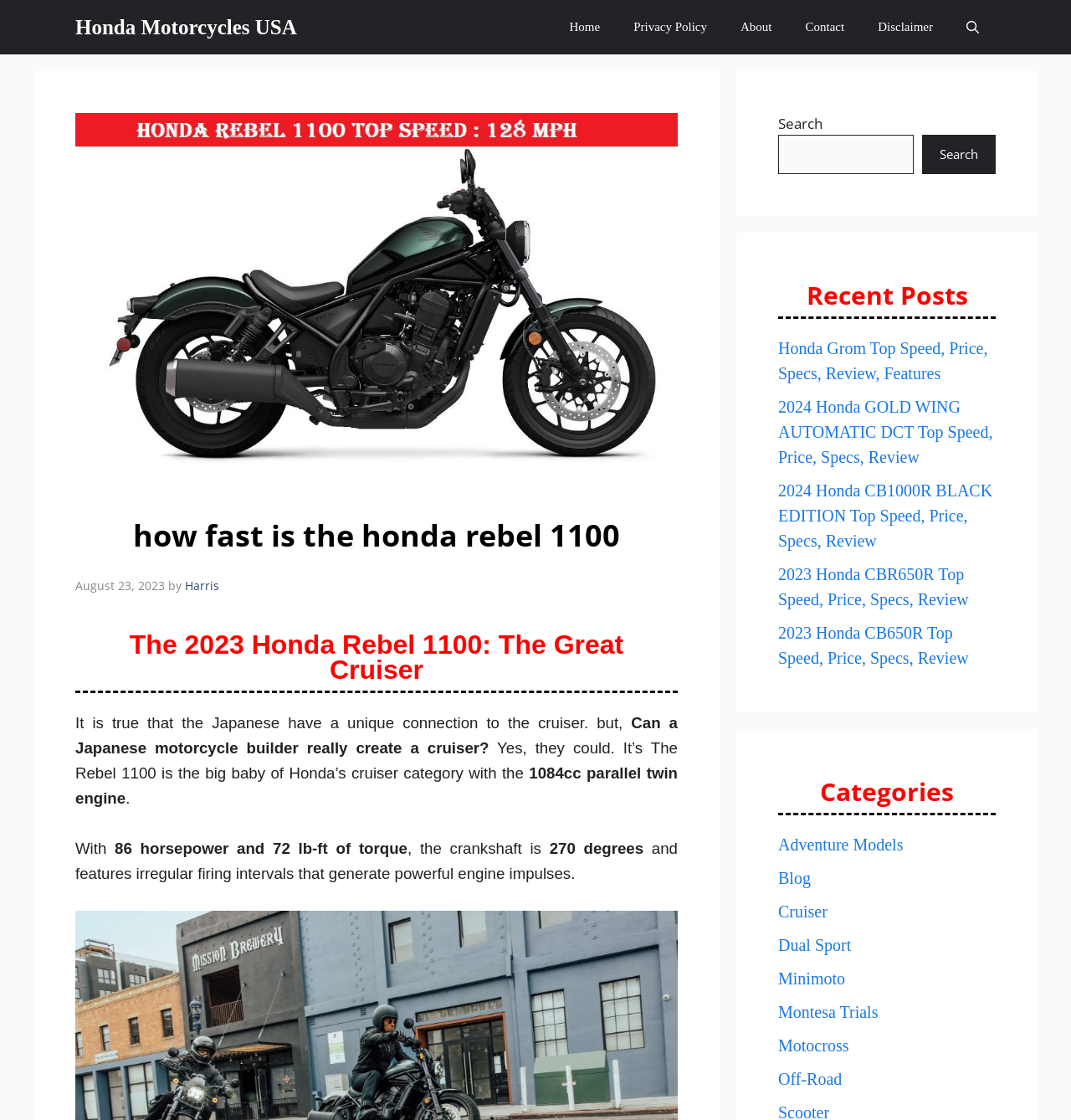Determine the bounding box for the UI element as described: "parent_node: Username name="log"". The coordinates should be represented as four float numbers between 0 and 1, formatted as [left, top, right, bottom].

None